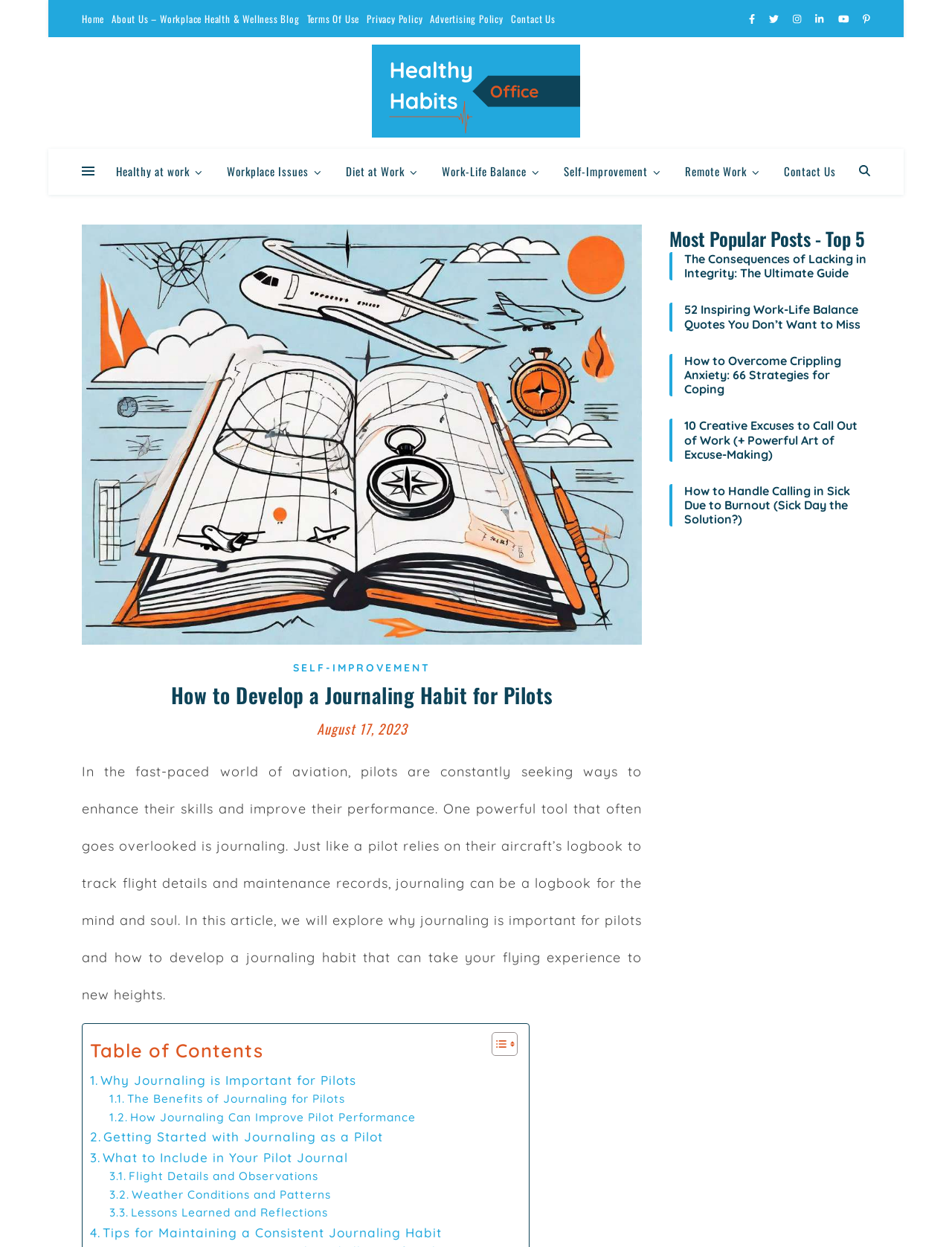Pinpoint the bounding box coordinates of the clickable area necessary to execute the following instruction: "Read the article 'How to Develop a Journaling Habit for Pilots'". The coordinates should be given as four float numbers between 0 and 1, namely [left, top, right, bottom].

[0.086, 0.544, 0.674, 0.571]